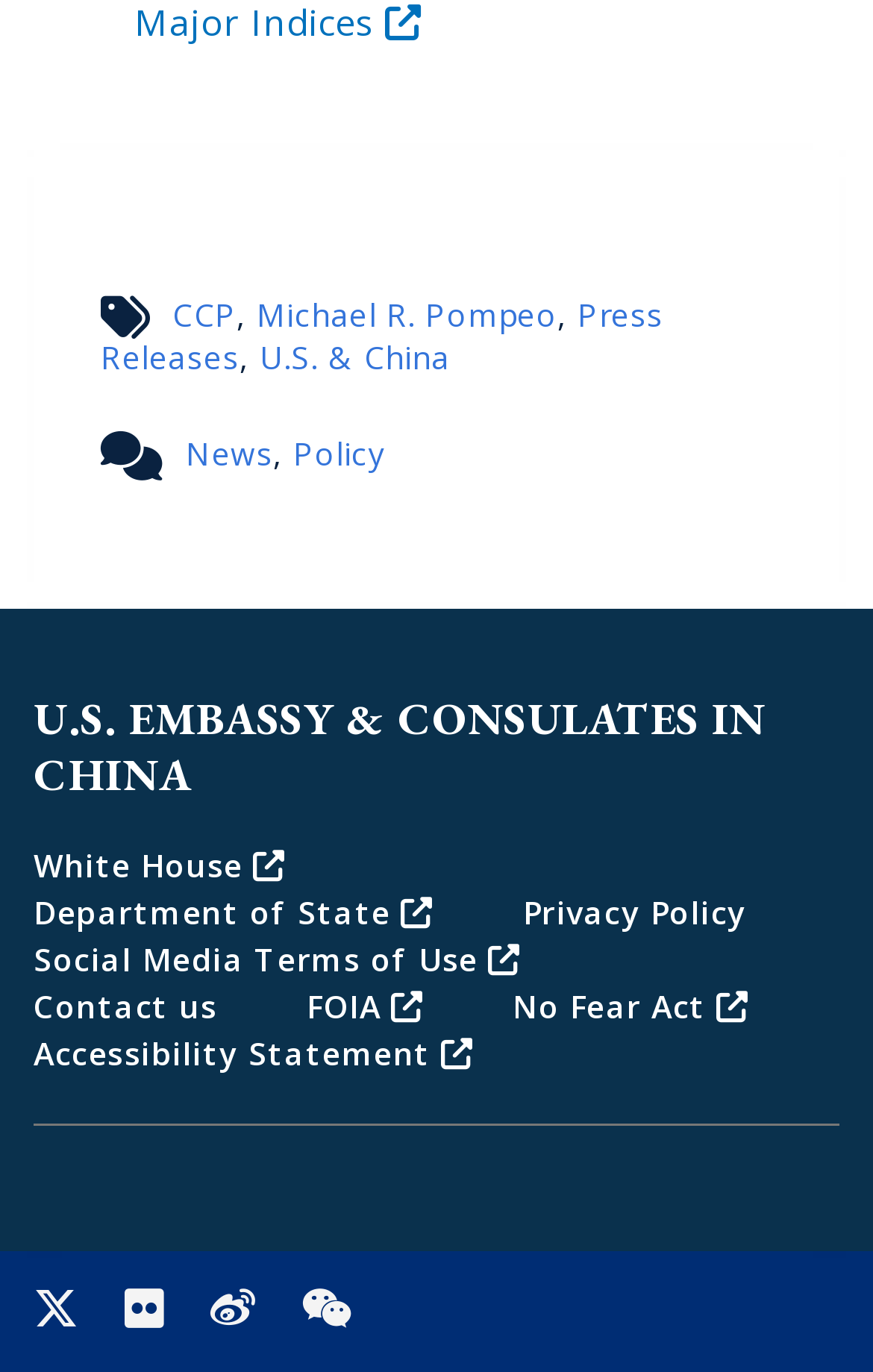Using floating point numbers between 0 and 1, provide the bounding box coordinates in the format (top-left x, top-left y, bottom-right x, bottom-right y). Locate the UI element described here: Press Releases

[0.115, 0.214, 0.76, 0.276]